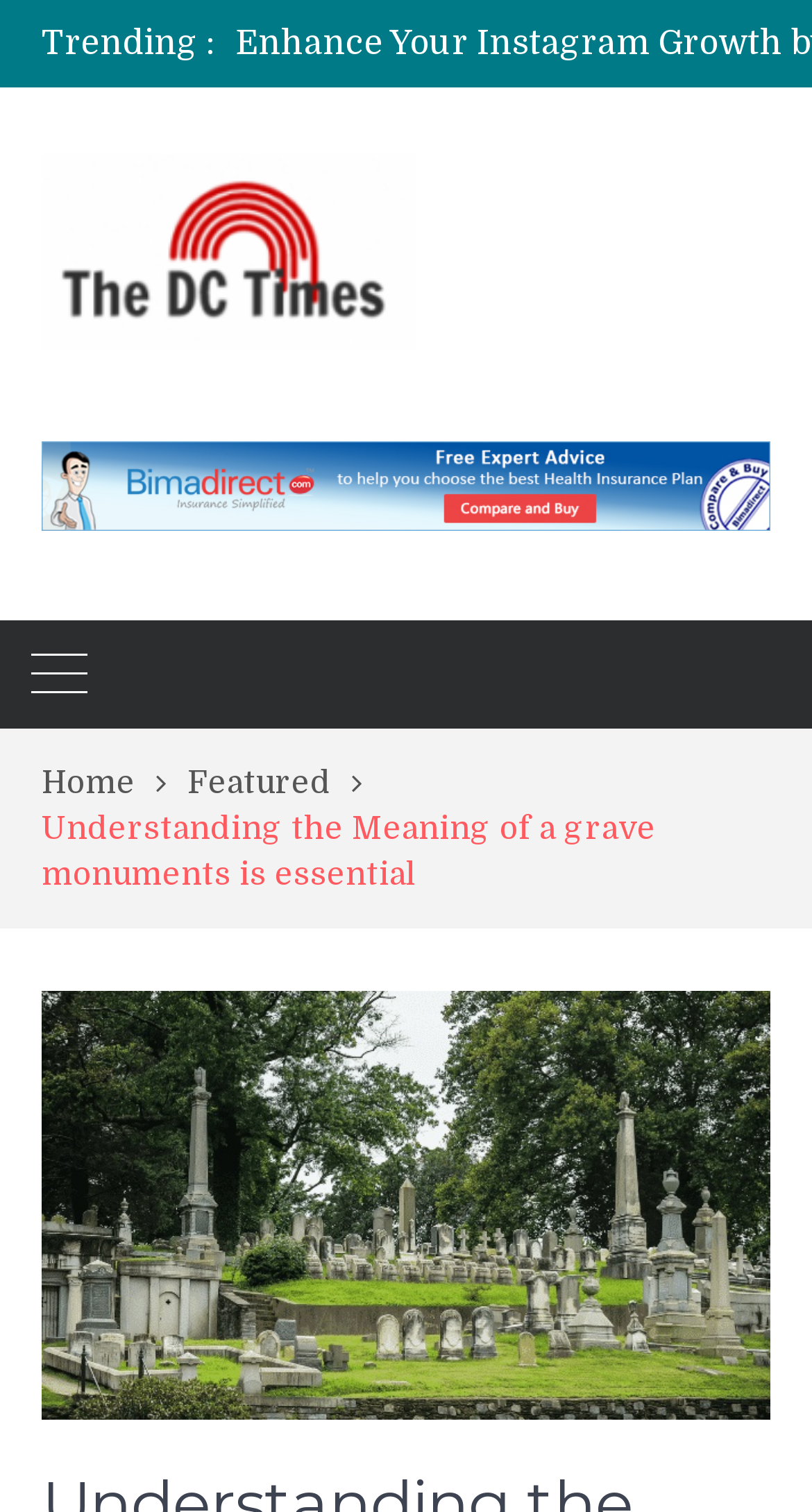Craft a detailed narrative of the webpage's structure and content.

The webpage appears to be an article page from The DC Times, with a focus on understanding the meaning of grave monuments. At the top, there is a trending section with a dropdown menu containing an option titled "Unleashing Potential: Eddy Torriente’s Power Play for Maximizing Small Cap Returns". 

To the left of the trending section, there is a link to The DC Times, accompanied by an image of the publication's logo. Below this, there is another link, but its text is not specified. 

The main content of the page is divided into sections, with a navigation bar labeled "Breadcrumbs" near the top. This navigation bar contains links to "Home" and "Featured" sections. Below the navigation bar, there is a static text element displaying the title of the article, "Understanding the Meaning of a grave monuments is essential".